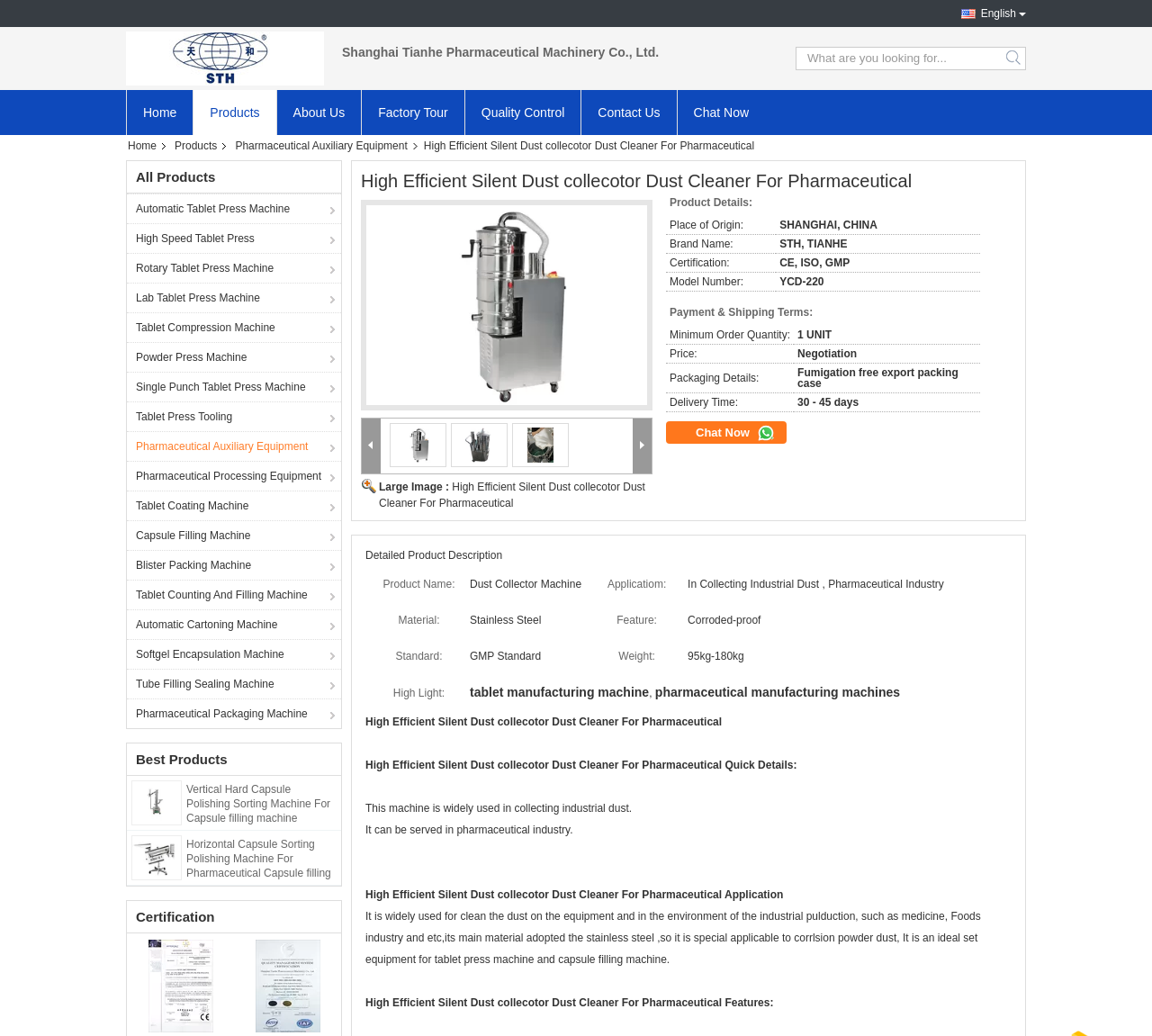What is the company name of the pharmaceutical machinery manufacturer?
Please provide a comprehensive answer based on the details in the screenshot.

I found the company name by looking at the top-left corner of the webpage, where it says 'Shanghai Tianhe Pharmaceutical Machinery Co., Ltd.' in a logo format.